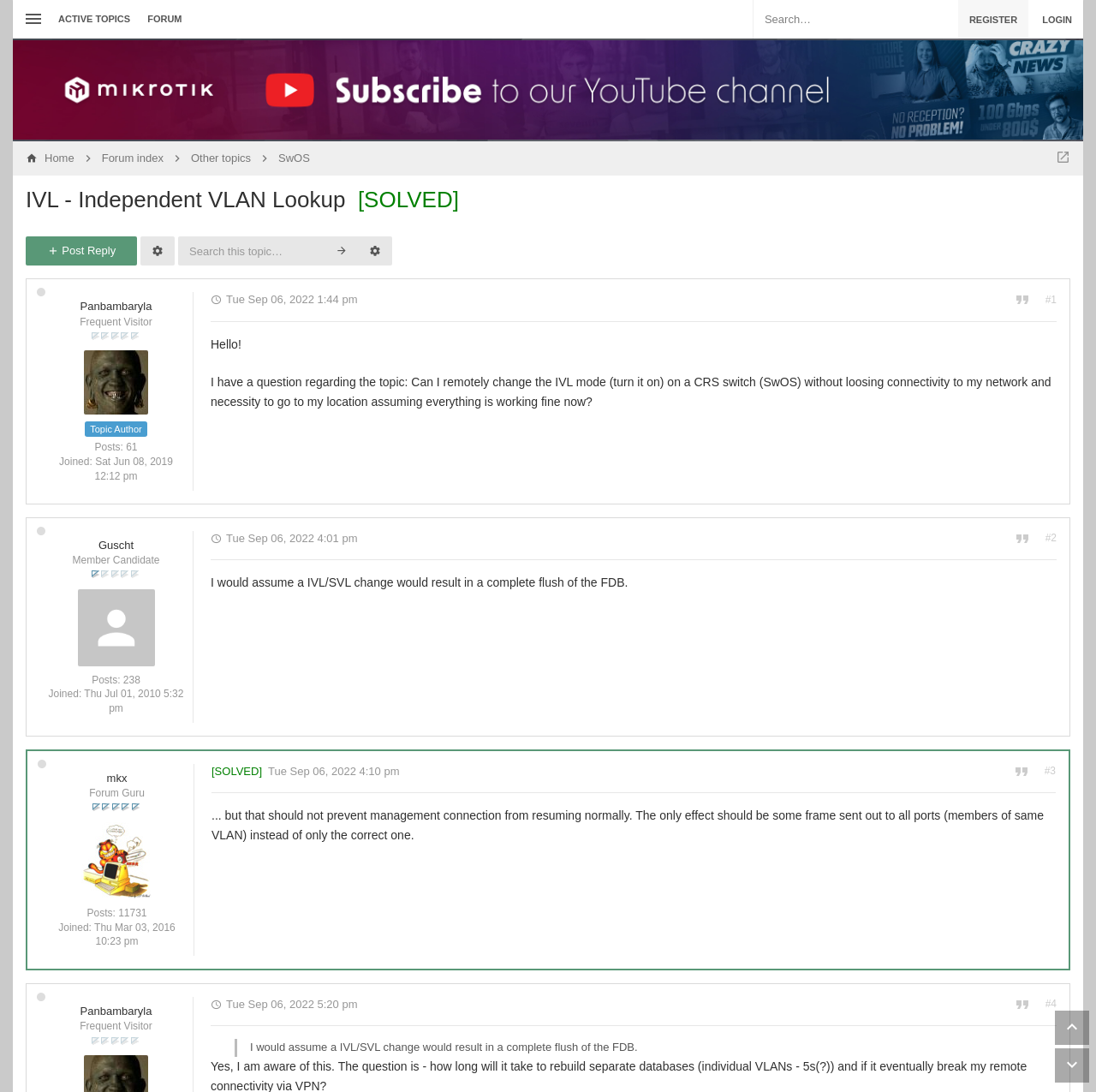Locate the bounding box coordinates of the element I should click to achieve the following instruction: "Go to forum index".

[0.093, 0.129, 0.149, 0.161]